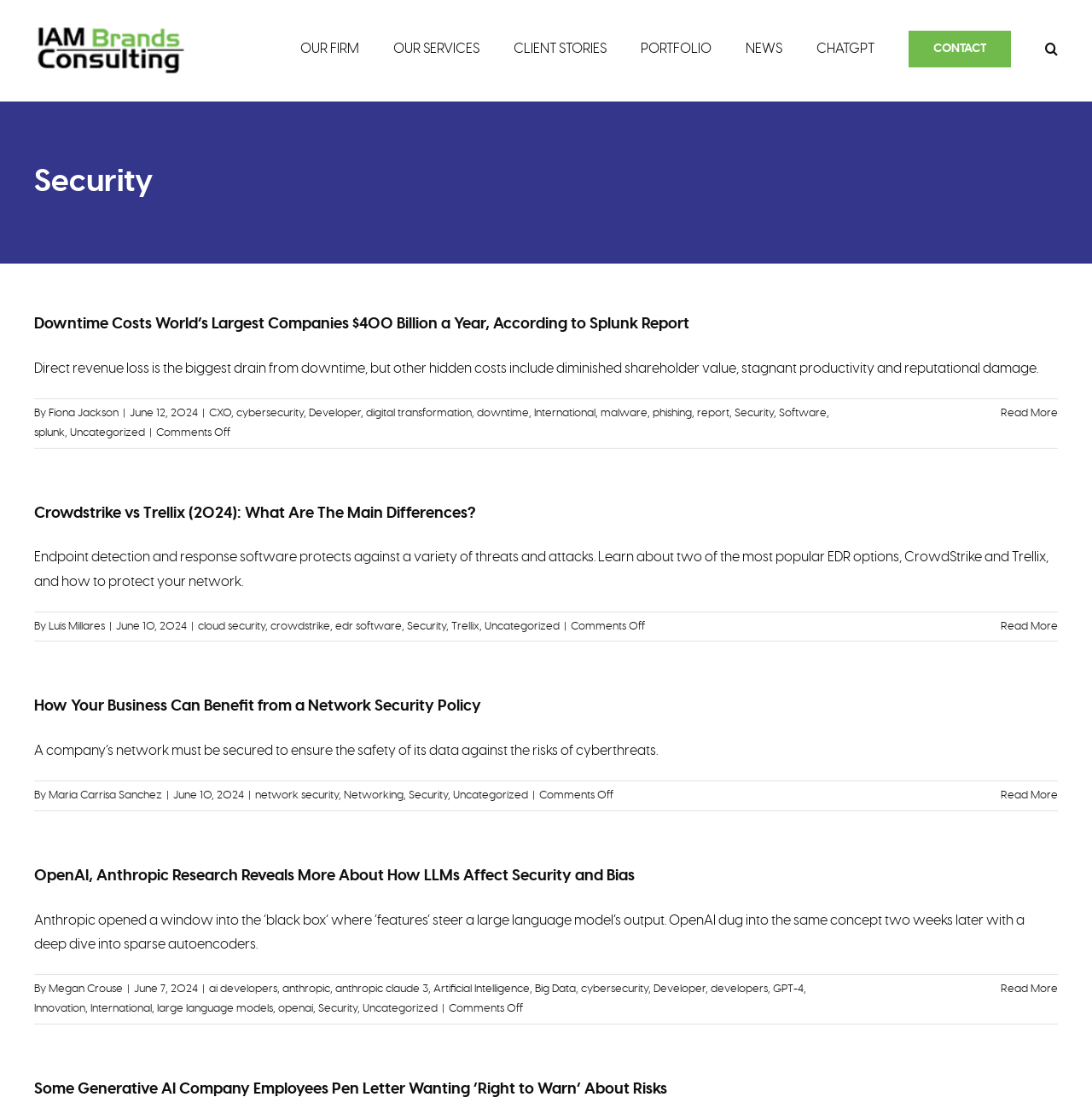What is the benefit of having a network security policy for a business?
Answer briefly with a single word or phrase based on the image.

Safety of data